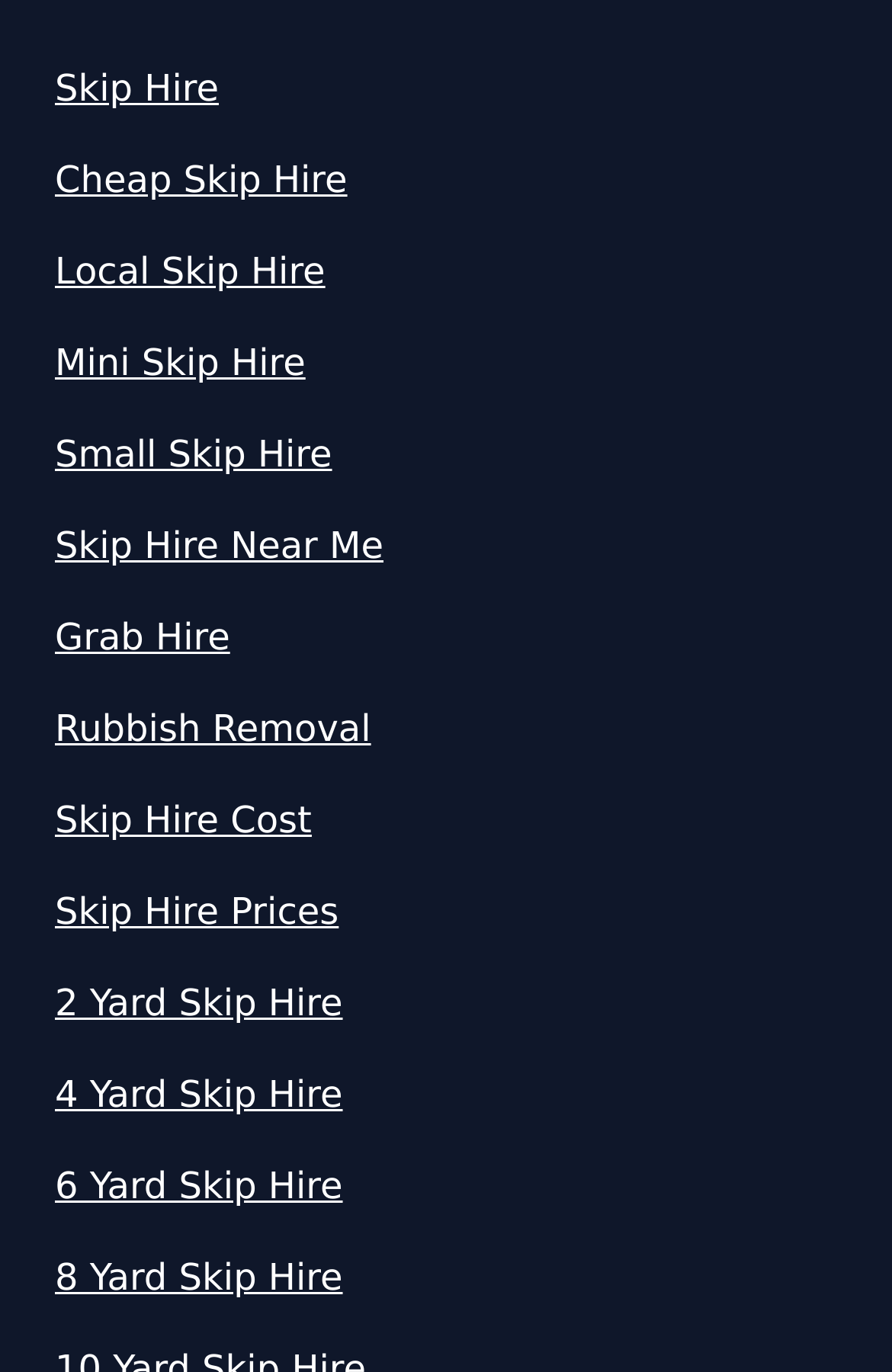How many types of skip hire services are listed? Look at the image and give a one-word or short phrase answer.

8